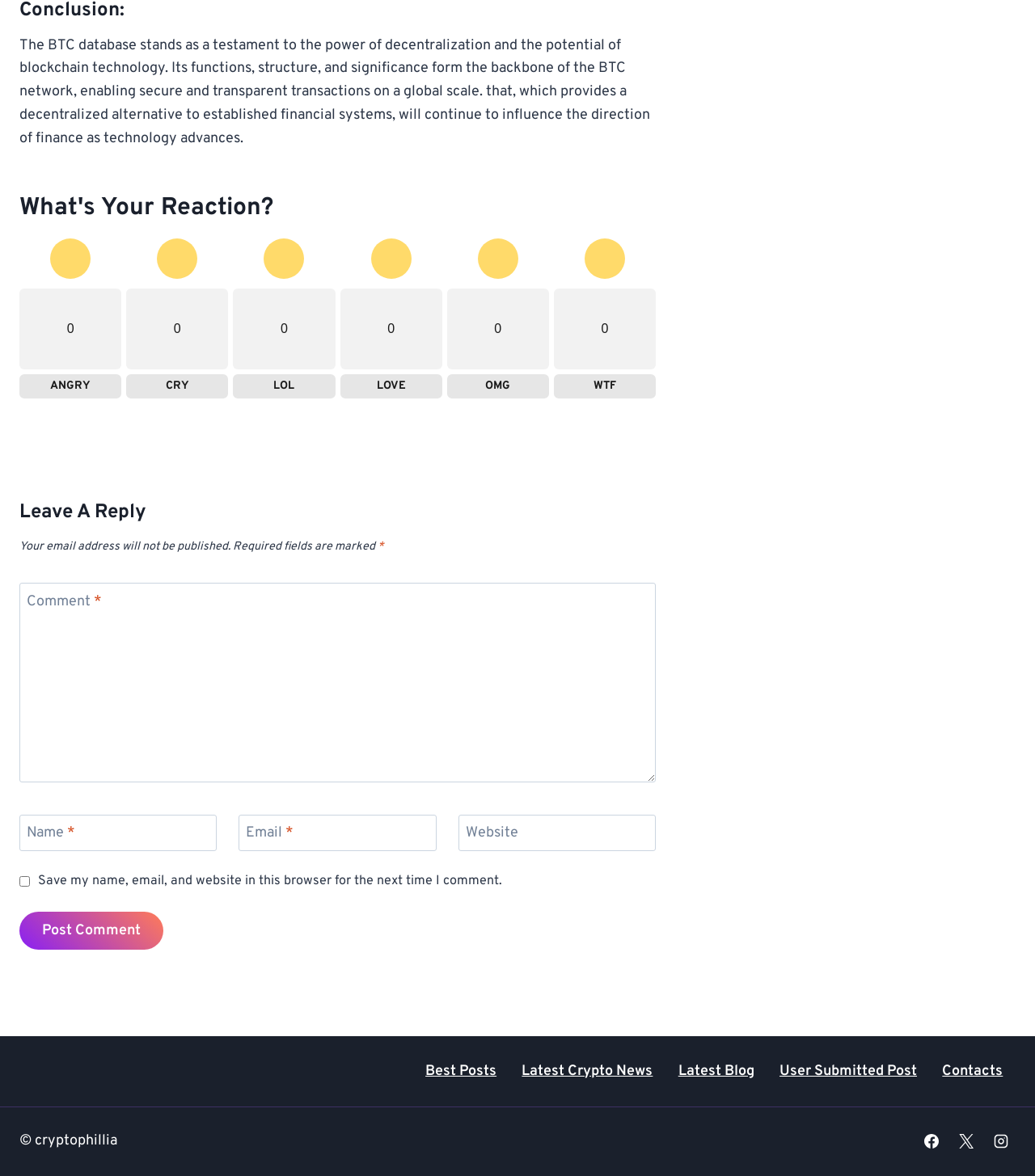What are the available reactions to the article?
Could you give a comprehensive explanation in response to this question?

The available reactions to the article can be determined by looking at the images and corresponding text labels, which include Angry, Cry, LOL, Love, OMG, and WTF.